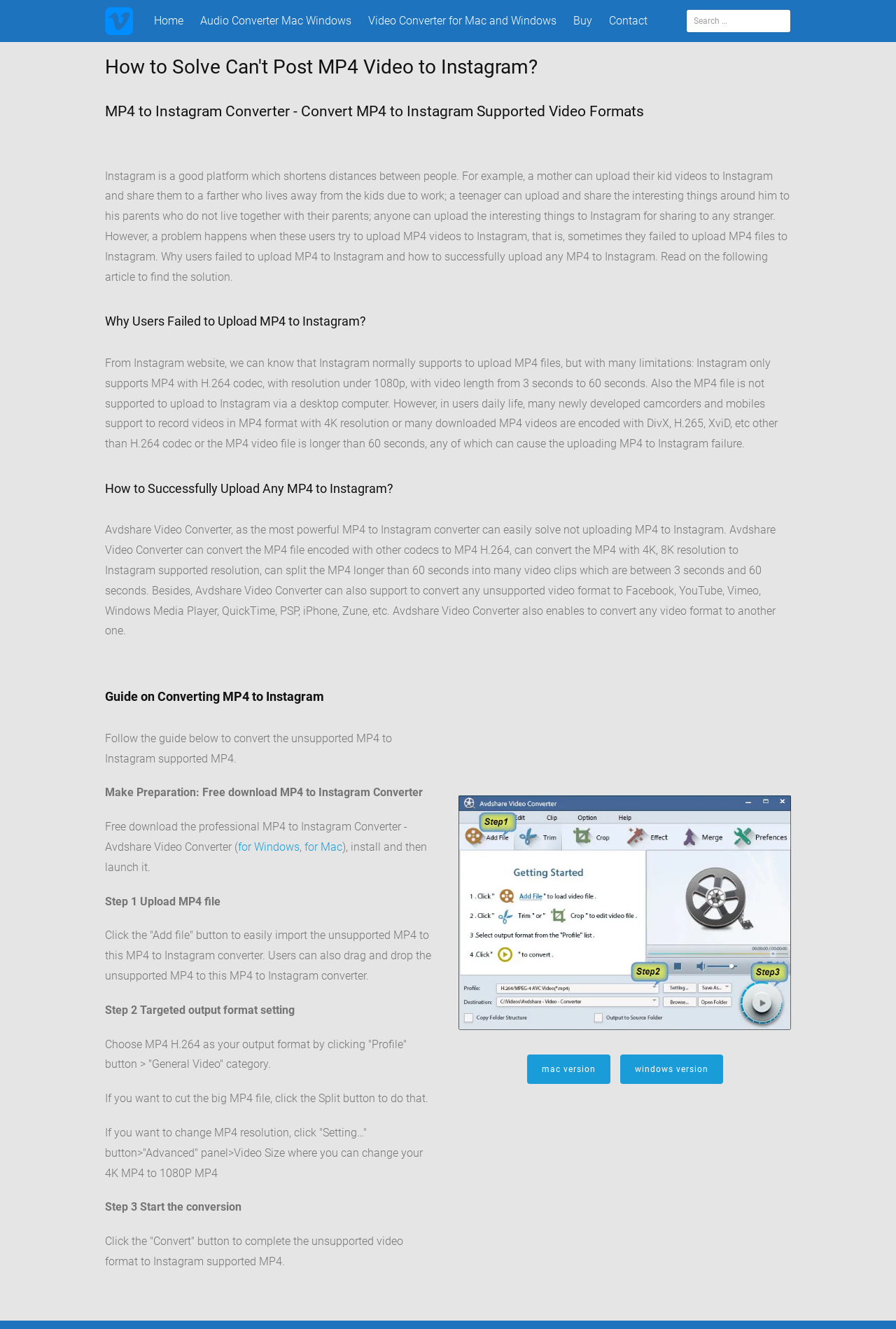Give a detailed explanation of the elements present on the webpage.

This webpage is about solving the issue of not being able to post MP4 videos to Instagram. At the top, there is a logo on the left and a navigation menu on the right, consisting of links to "Home", "Audio Converter Mac Windows", "Video Converter for Mac and Windows", "Buy", and "Contact". Next to the navigation menu, there is a search bar with a label "Search for:".

Below the navigation menu, there is a main content area that takes up most of the page. The title of the article "How to Solve Can't Post MP4 Video to Instagram?" is displayed prominently at the top. The article is divided into several sections, each with a heading. The first section explains the benefits of using Instagram to share videos, but notes that users may encounter issues when trying to upload MP4 videos.

The next section, "Why Users Failed to Upload MP4 to Instagram?", explains the limitations of Instagram's MP4 support, including the requirement for H.264 codec, resolution under 1080p, and video length between 3 seconds and 60 seconds.

The following section, "How to Successfully Upload Any MP4 to Instagram?", introduces Avdshare Video Converter as a solution to convert MP4 files to Instagram-supported formats. It explains the features of the converter, including the ability to convert MP4 files with different codecs, resolutions, and lengths.

The rest of the article provides a step-by-step guide on how to use Avdshare Video Converter to convert MP4 files to Instagram-supported formats. The guide includes screenshots and detailed instructions on how to upload the MP4 file, set the output format, and start the conversion process.

Throughout the article, there are several links to download the Avdshare Video Converter software for Windows and Mac, as well as a link to a guide on using the converter. There are also two images on the page, one of which is a screenshot of the converter software.